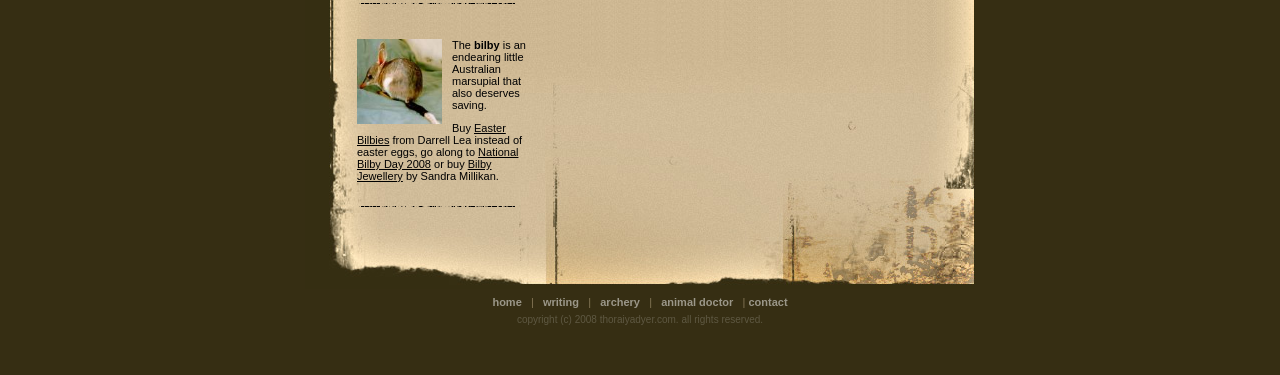Provide the bounding box coordinates of the UI element that matches the description: "writing".

[0.424, 0.788, 0.452, 0.82]